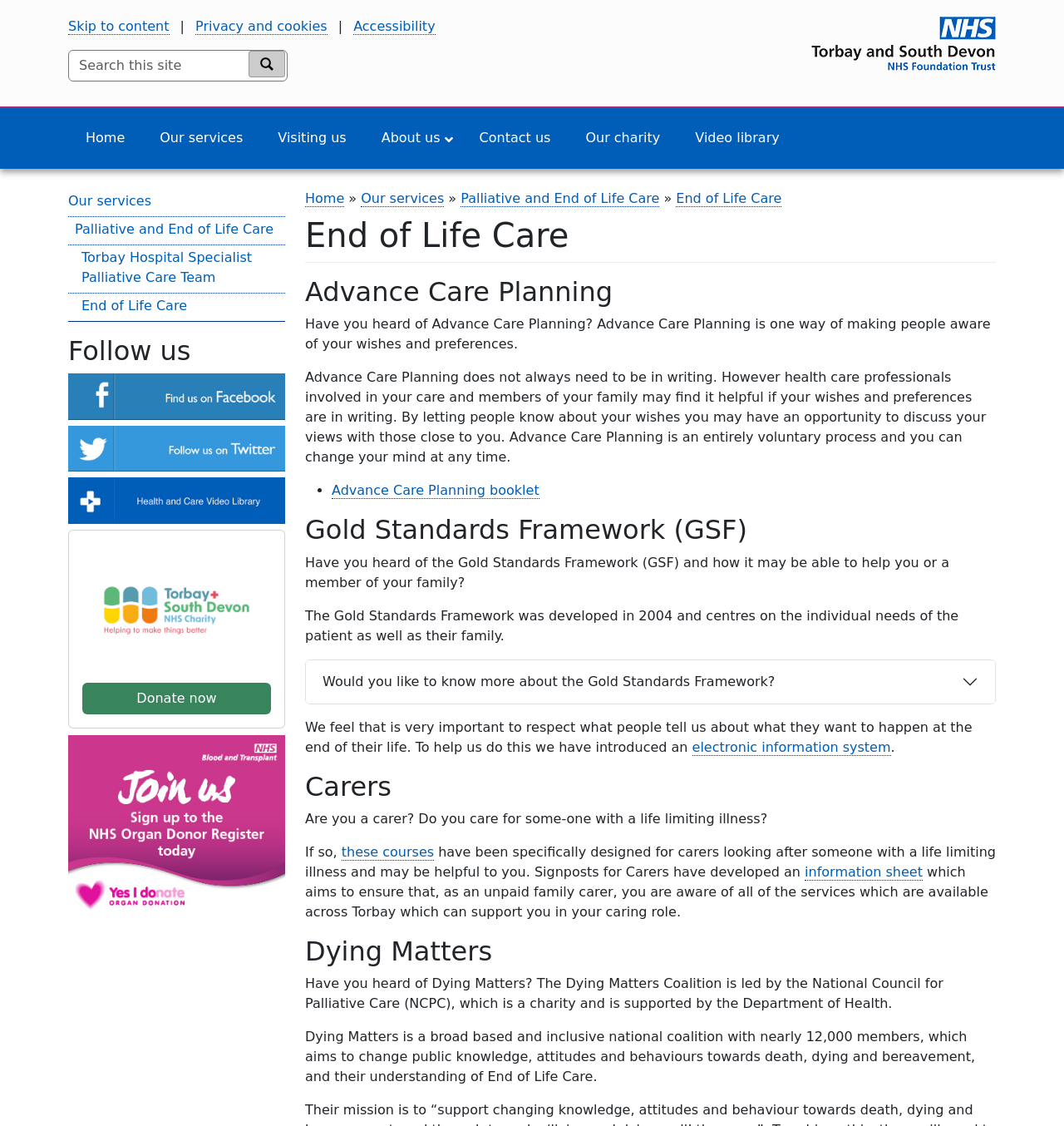Determine the bounding box coordinates of the clickable area required to perform the following instruction: "Follow us on Twitter". The coordinates should be represented as four float numbers between 0 and 1: [left, top, right, bottom].

[0.064, 0.393, 0.268, 0.407]